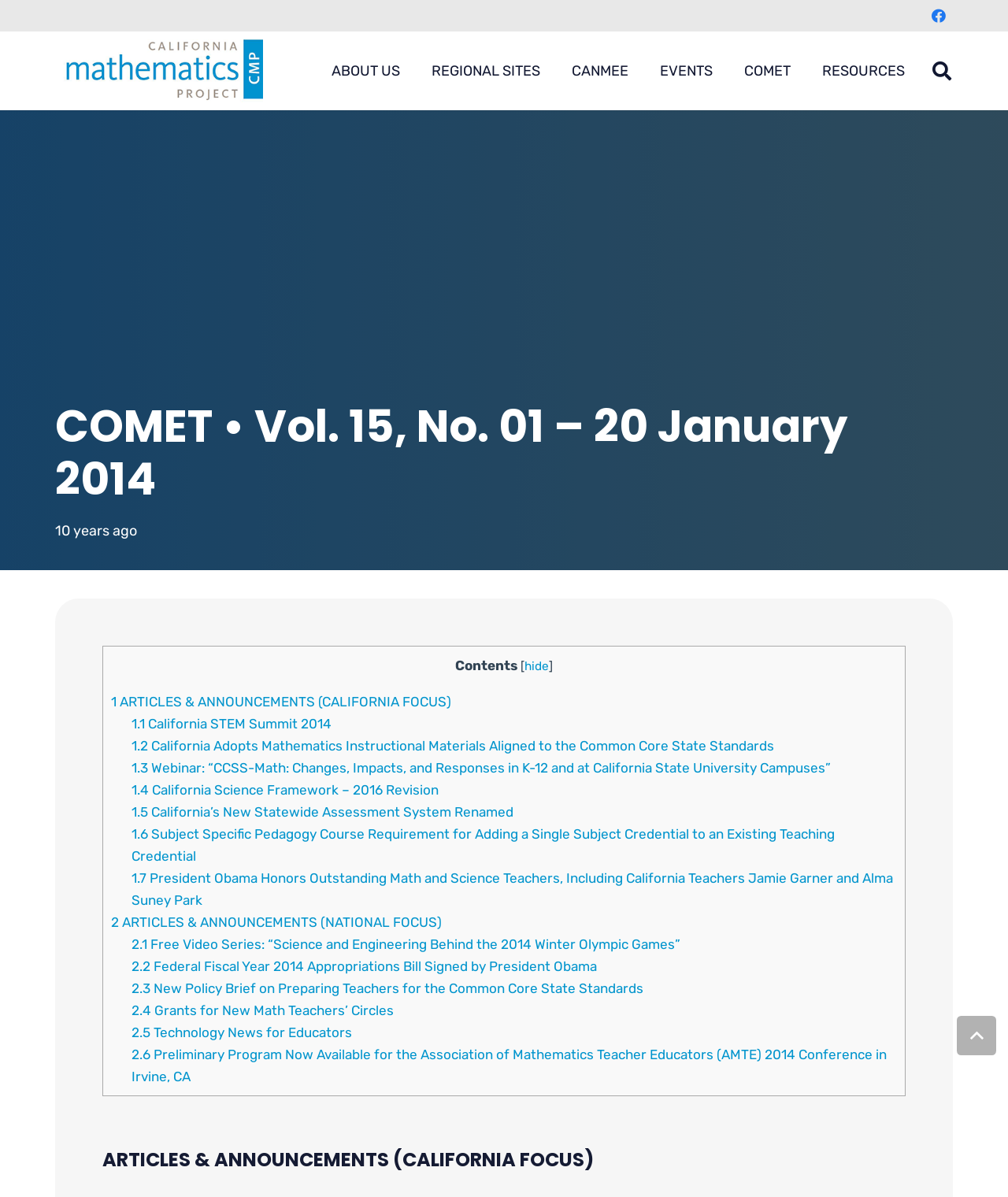Find the bounding box coordinates for the HTML element described in this sentence: "REGIONAL SITES". Provide the coordinates as four float numbers between 0 and 1, in the format [left, top, right, bottom].

[0.413, 0.026, 0.552, 0.092]